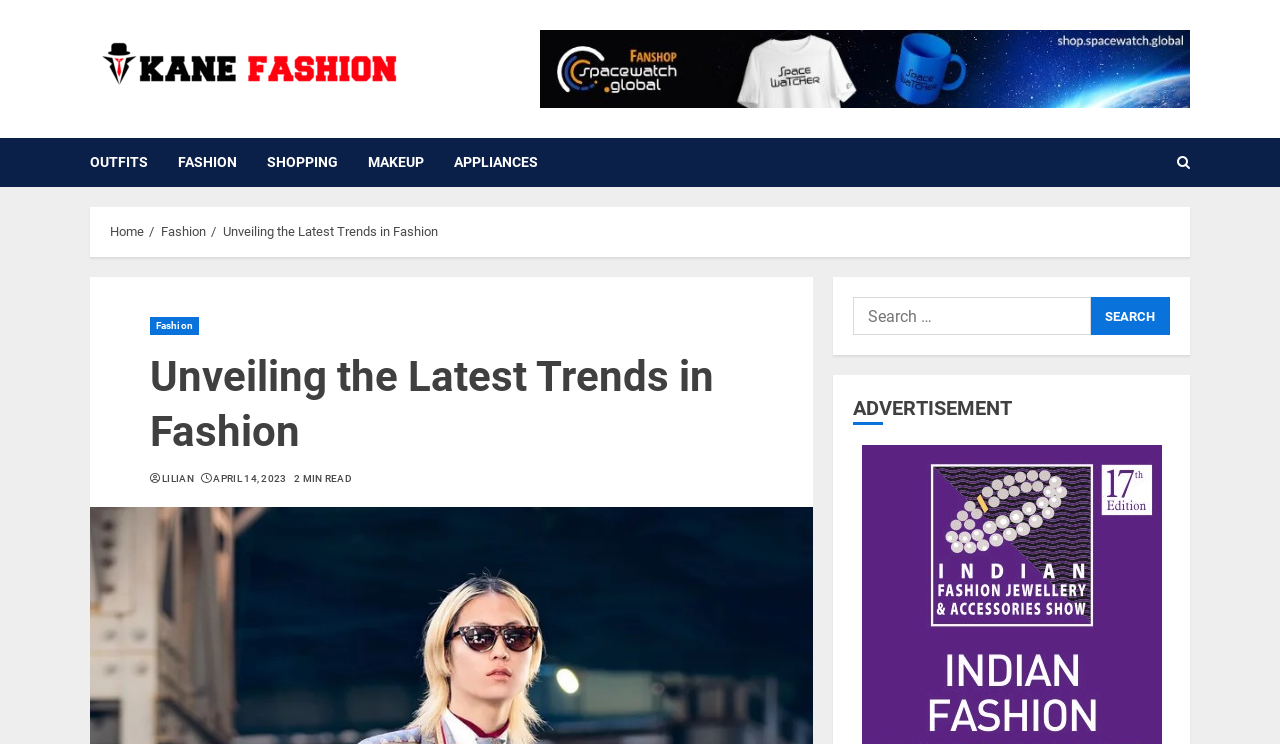Identify the bounding box coordinates for the UI element described as: "alt="Kane Fashion"".

[0.07, 0.047, 0.317, 0.138]